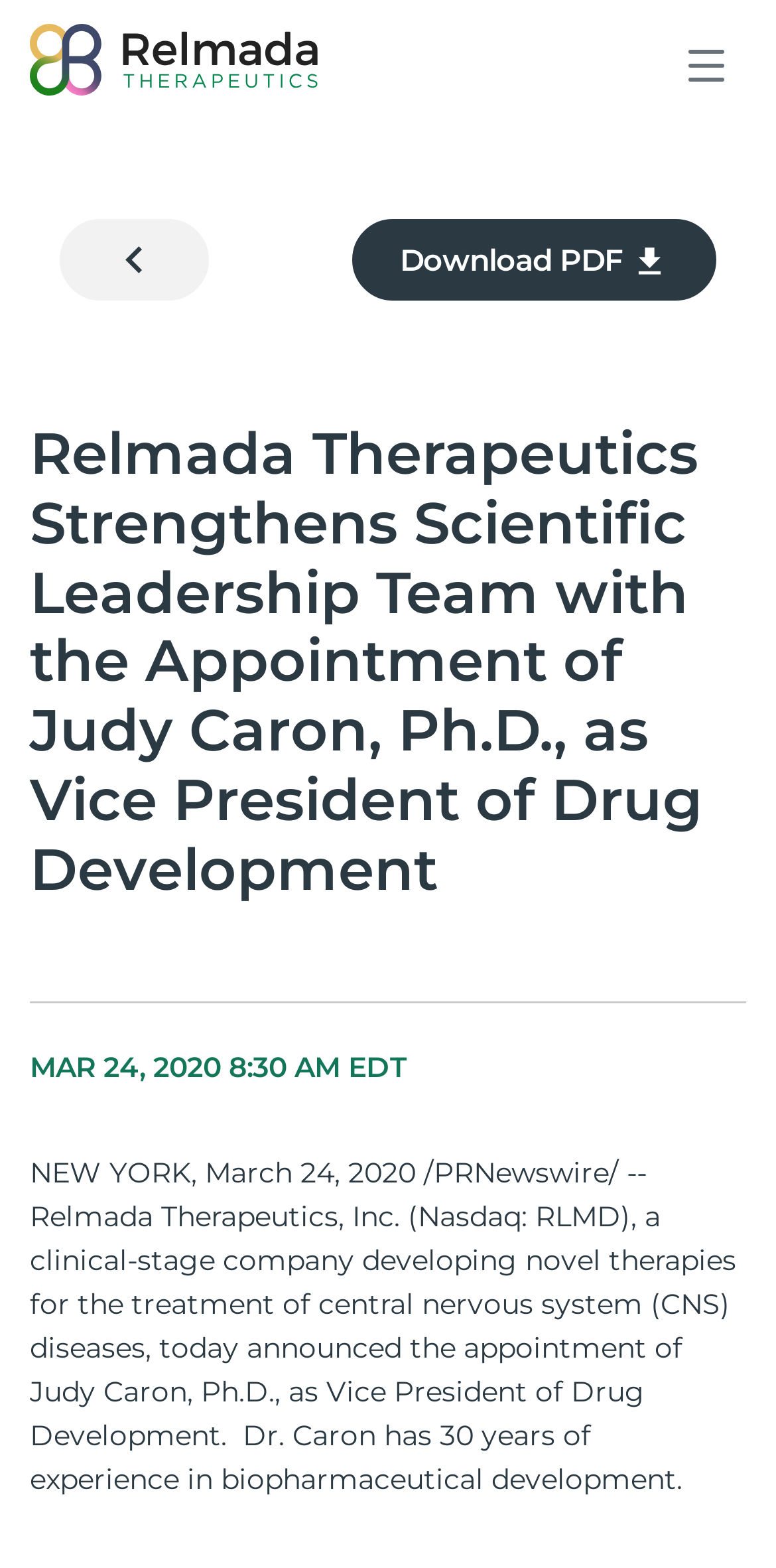Bounding box coordinates should be in the format (top-left x, top-left y, bottom-right x, bottom-right y) and all values should be floating point numbers between 0 and 1. Determine the bounding box coordinate for the UI element described as: engine camshaft

None